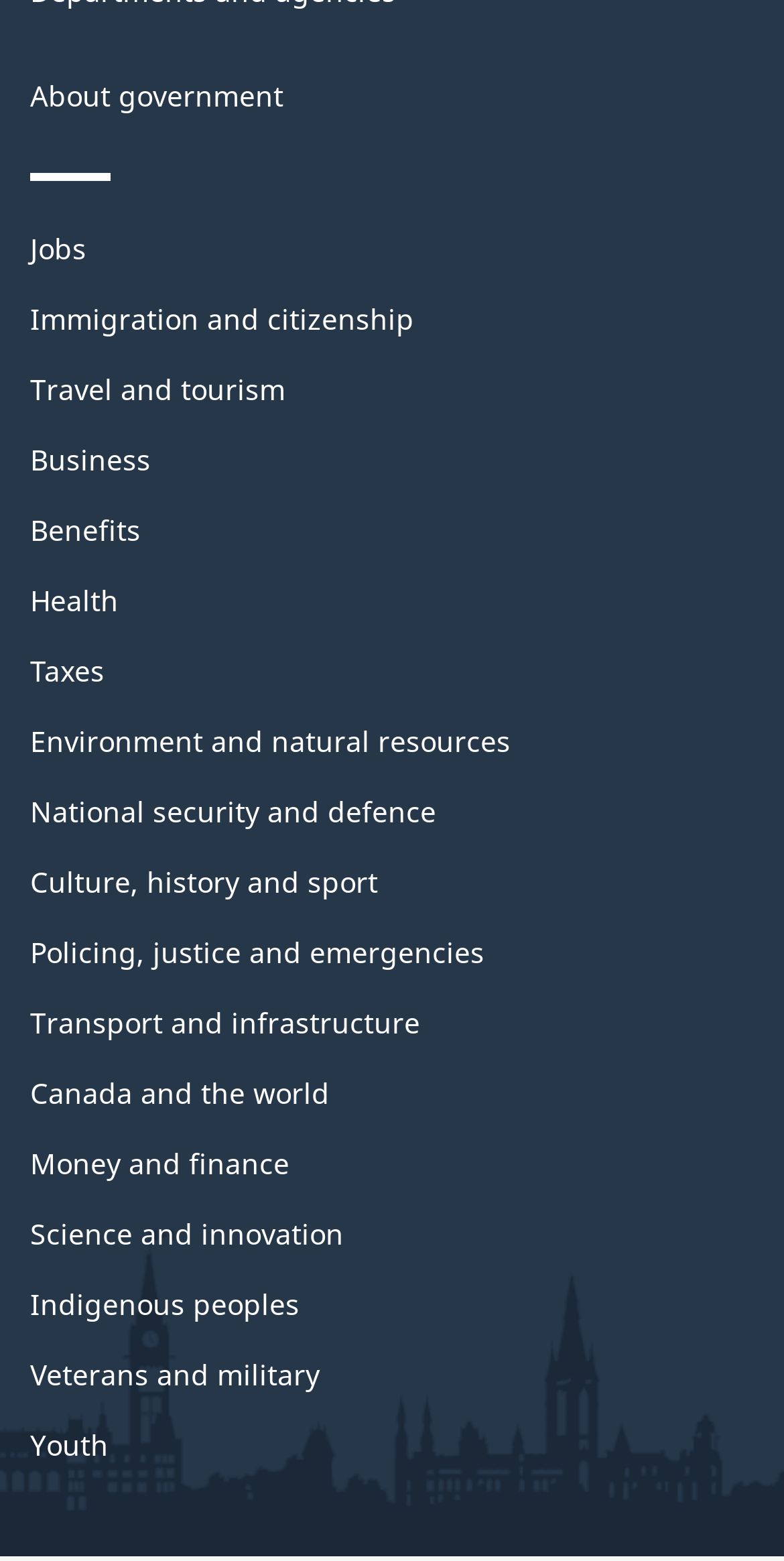What is the first theme listed?
Examine the image closely and answer the question with as much detail as possible.

I looked at the 'Themes and topics' navigation menu and found that the first link is 'Jobs', which is located at the top of the list.